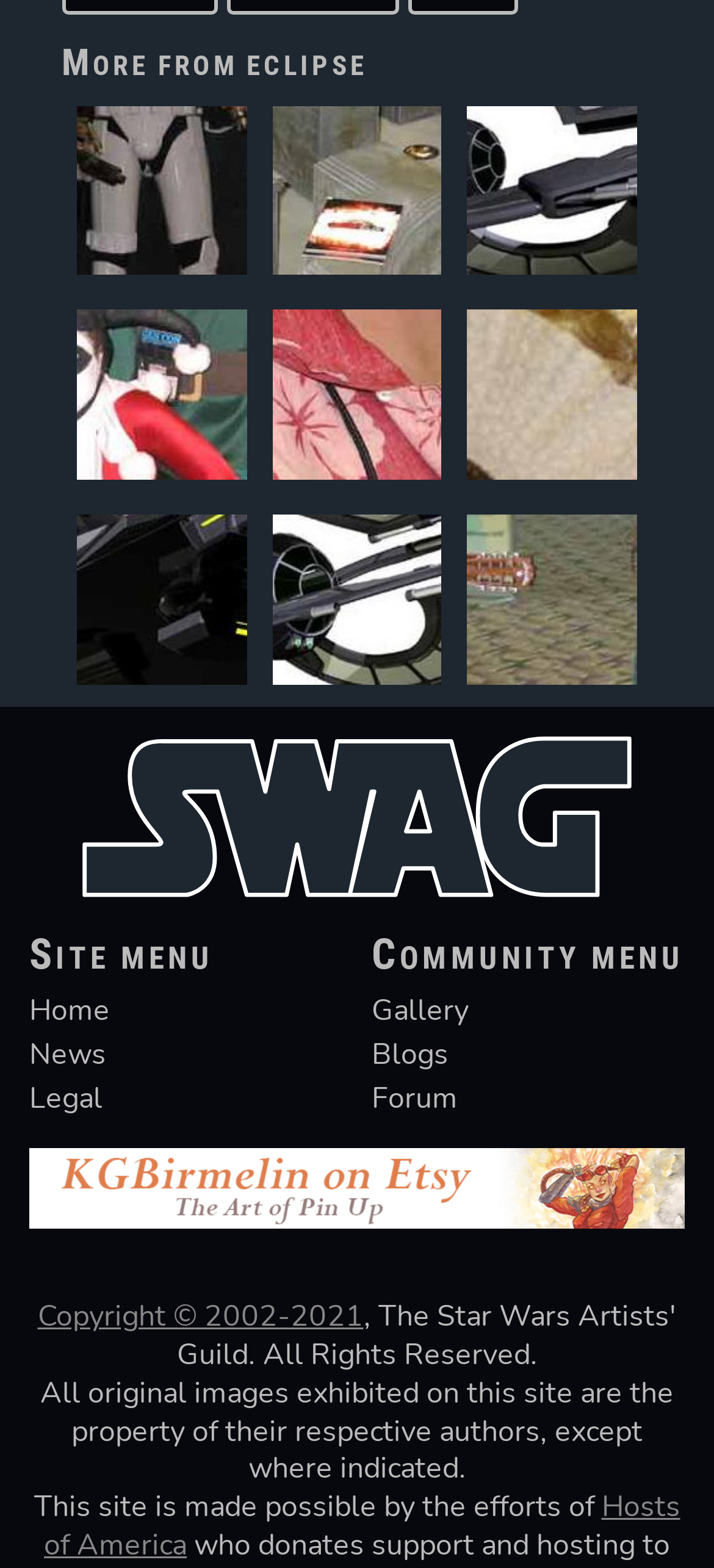What is the name of the hosting company?
Can you provide an in-depth and detailed response to the question?

The name of the hosting company can be found in the link 'Hosts of America' at the bottom of the webpage, which suggests that the website is hosted by this company.